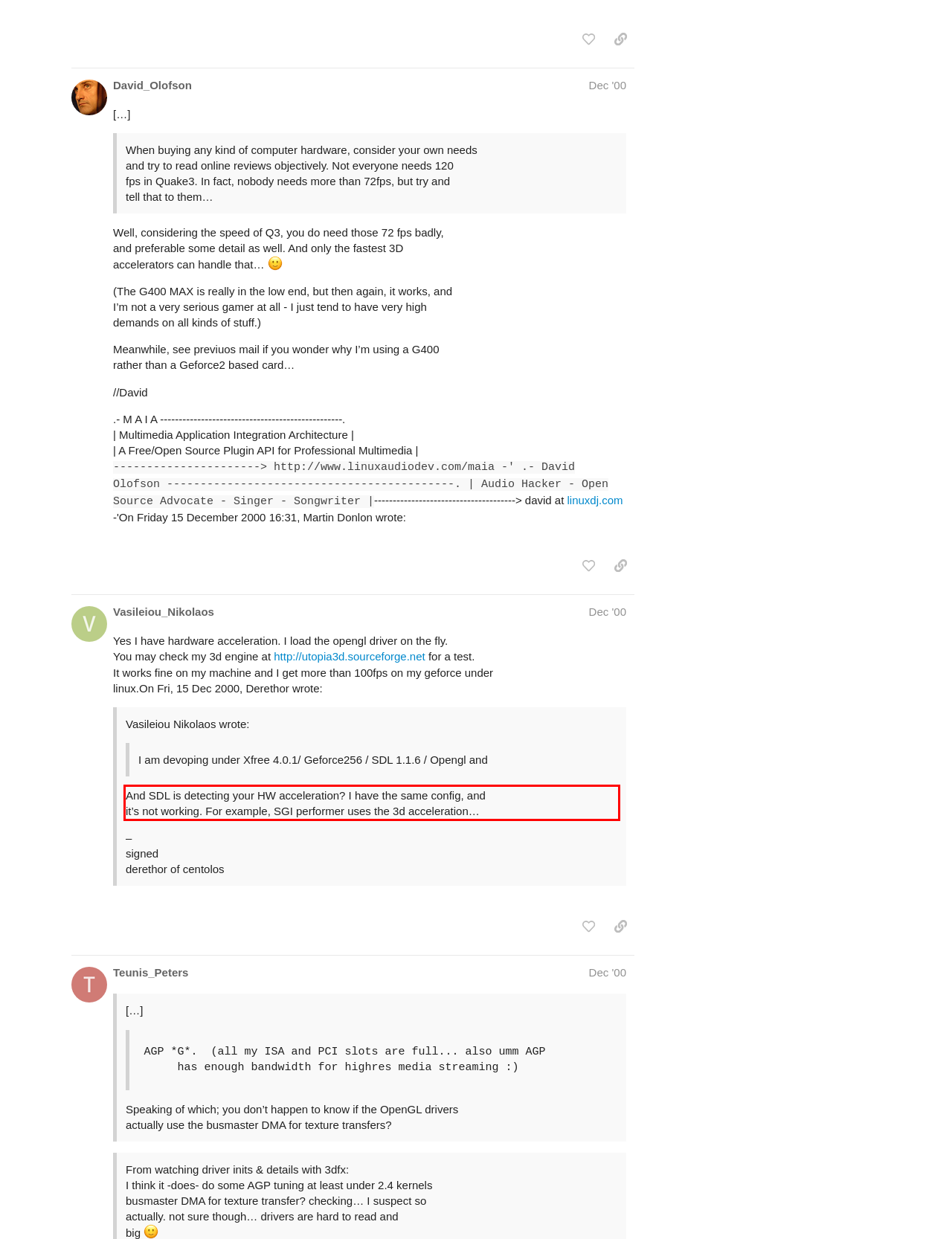Please identify and extract the text from the UI element that is surrounded by a red bounding box in the provided webpage screenshot.

And SDL is detecting your HW acceleration? I have the same config, and it’s not working. For example, SGI performer uses the 3d acceleration…